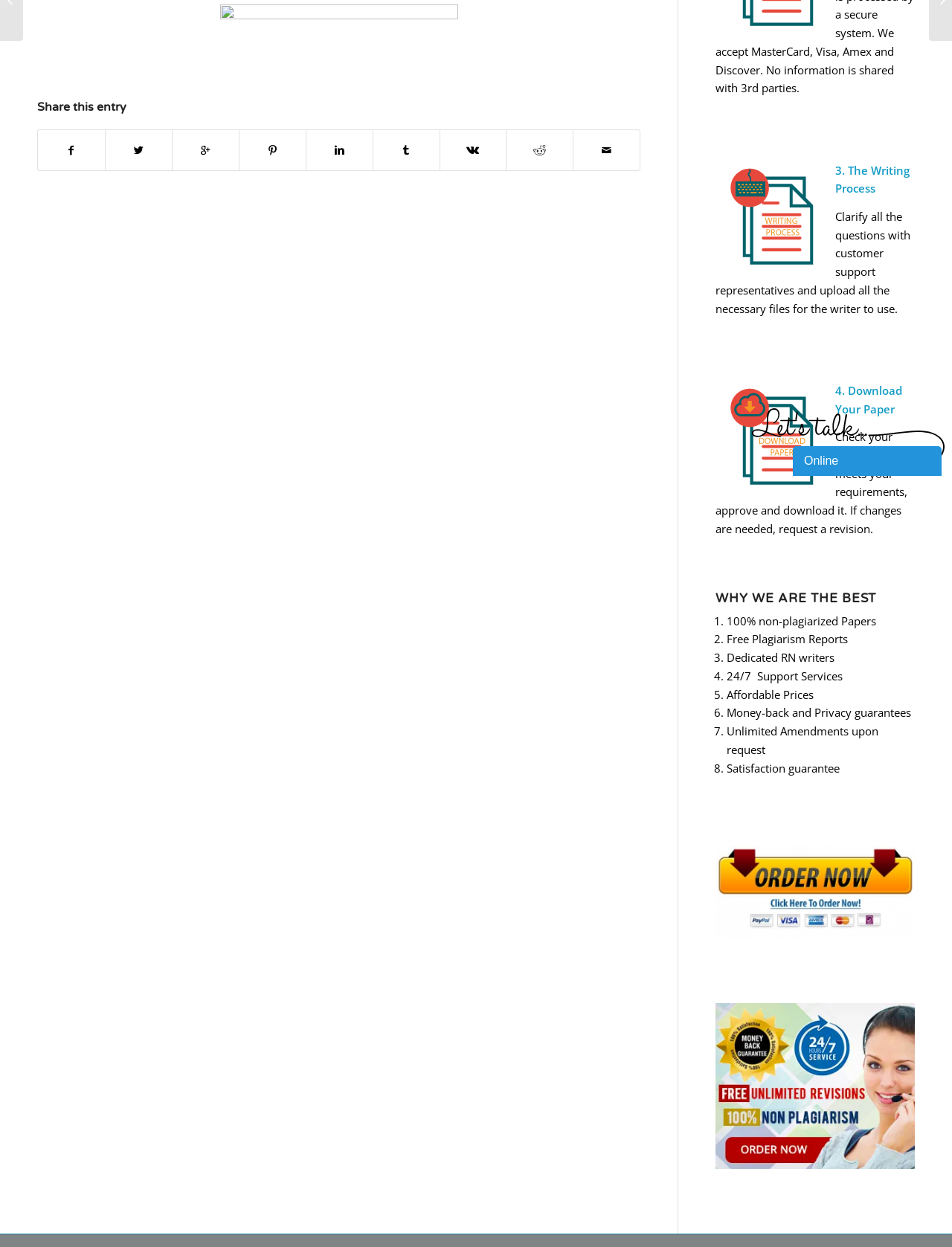Refer to the element description View full calendar and identify the corresponding bounding box in the screenshot. Format the coordinates as (top-left x, top-left y, bottom-right x, bottom-right y) with values in the range of 0 to 1.

None